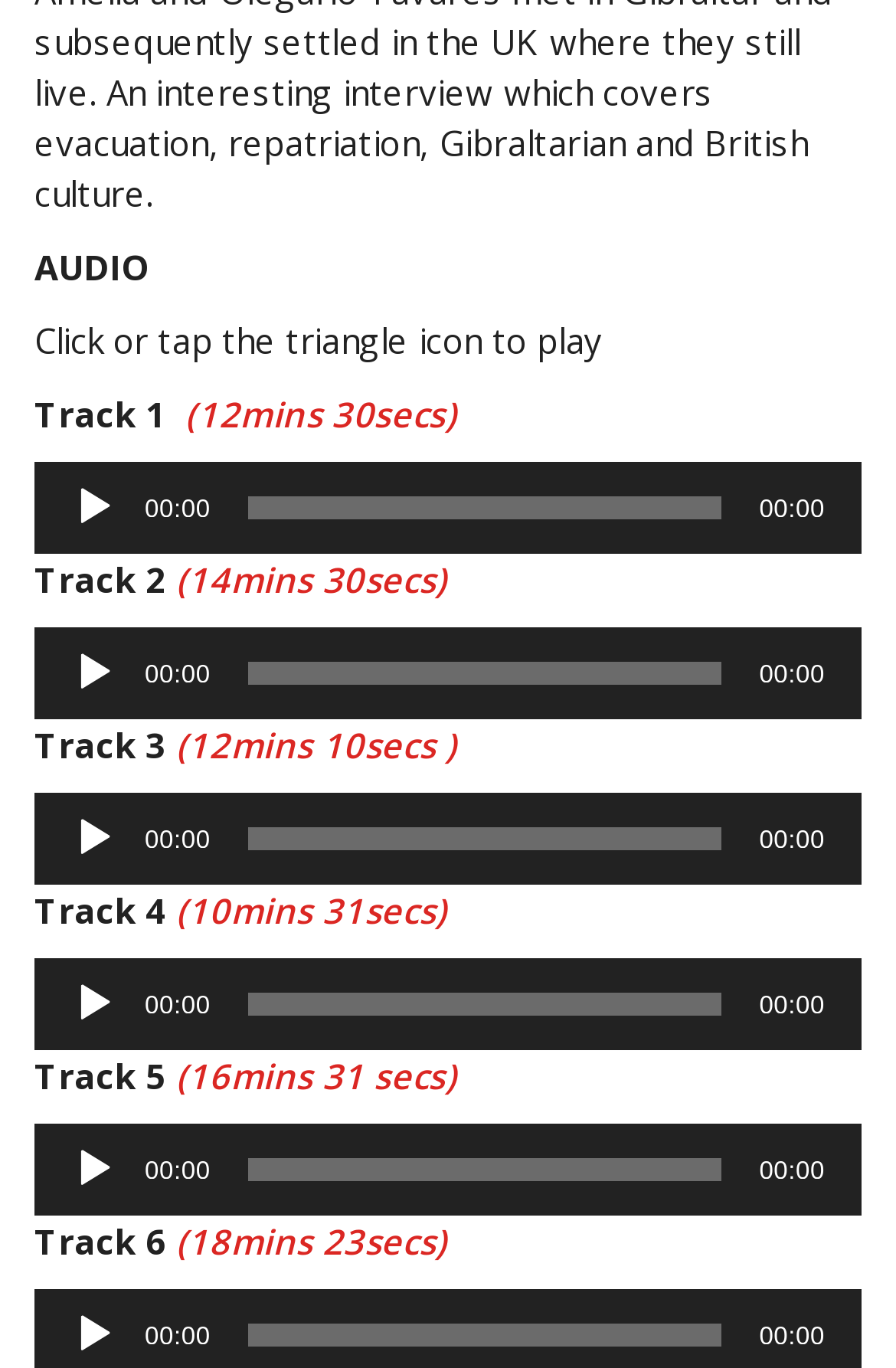What is the function of the buttons with the 'Play' label?
Look at the image and answer the question using a single word or phrase.

Play audio